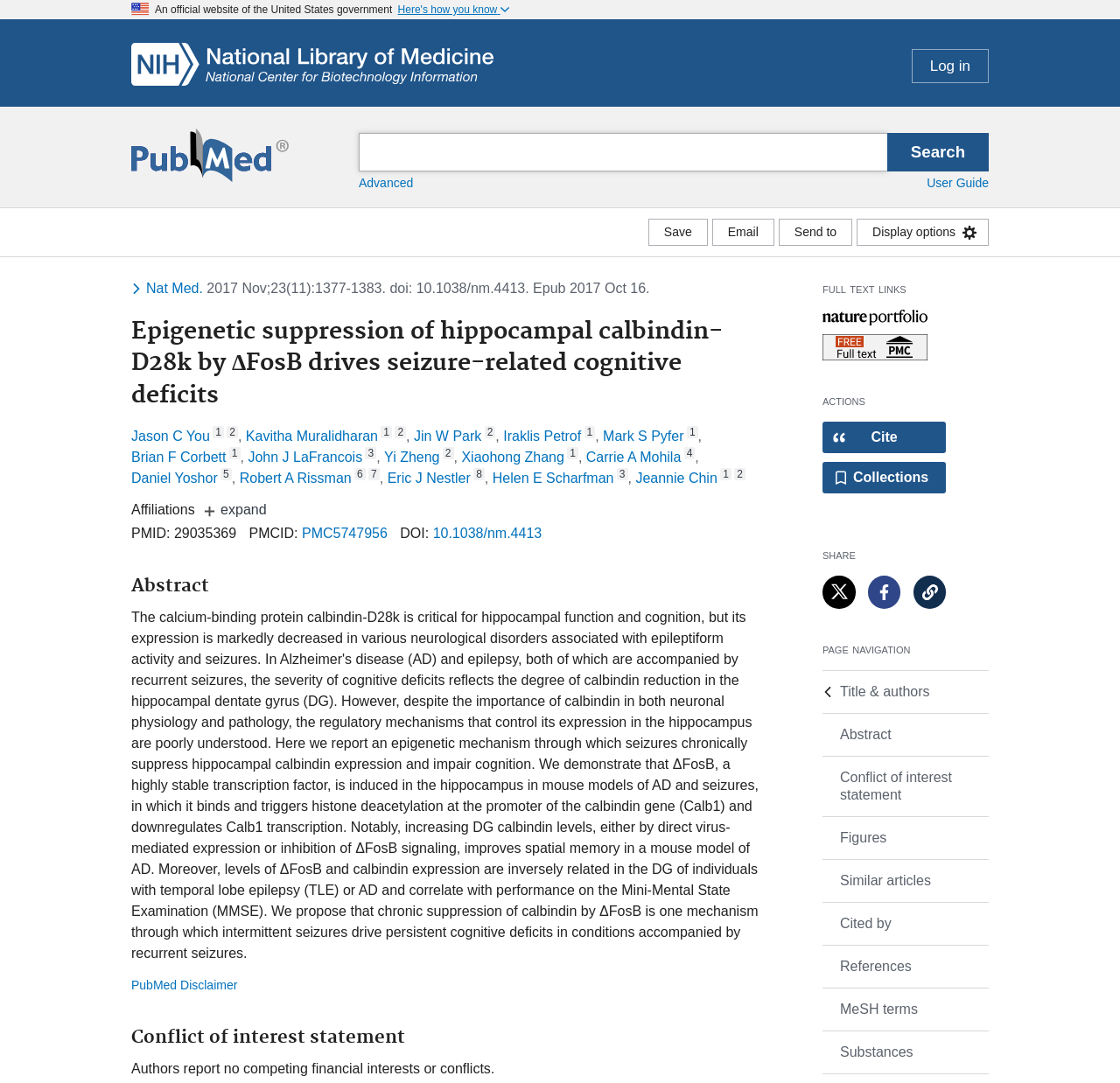Find and provide the bounding box coordinates for the UI element described here: "Similar articles". The coordinates should be given as four float numbers between 0 and 1: [left, top, right, bottom].

[0.734, 0.794, 0.883, 0.832]